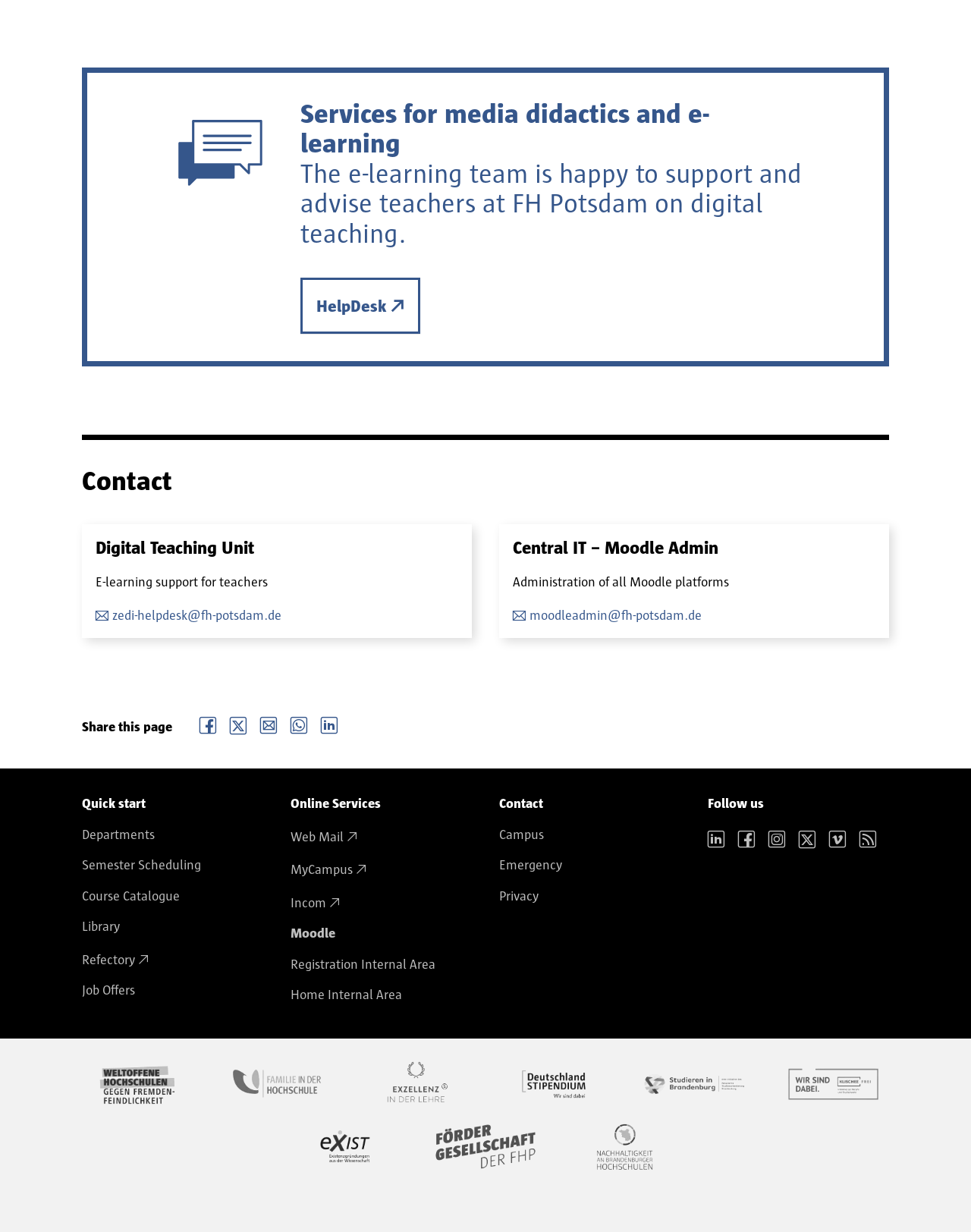Based on the element description Home Internal Area, identify the bounding box coordinates for the UI element. The coordinates should be in the format (top-left x, top-left y, bottom-right x, bottom-right y) and within the 0 to 1 range.

[0.292, 0.784, 0.493, 0.809]